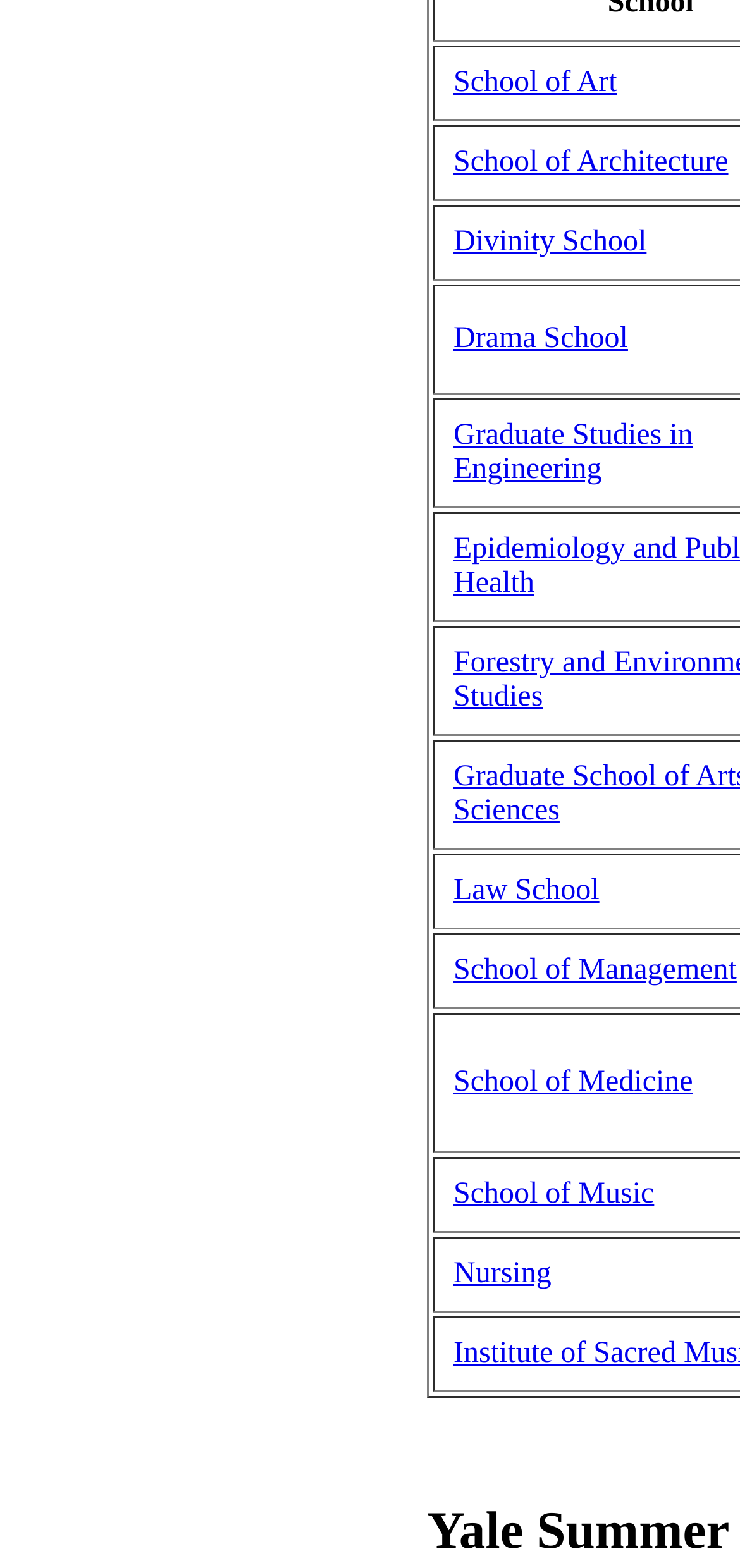Please identify the bounding box coordinates of the element's region that needs to be clicked to fulfill the following instruction: "explore School of Medicine". The bounding box coordinates should consist of four float numbers between 0 and 1, i.e., [left, top, right, bottom].

[0.613, 0.68, 0.936, 0.7]